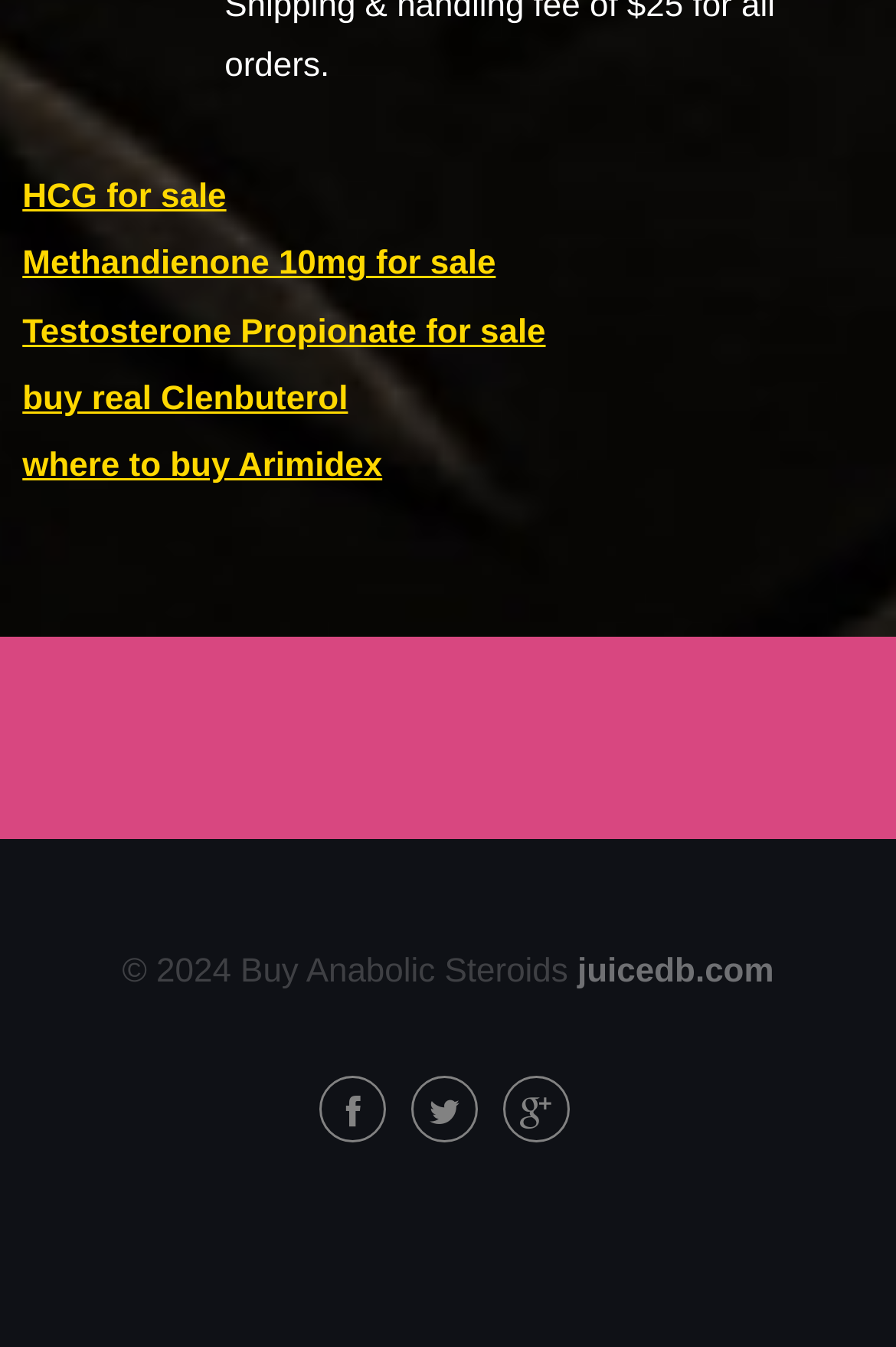Locate the UI element described by Facebook and provide its bounding box coordinates. Use the format (top-left x, top-left y, bottom-right x, bottom-right y) with all values as floating point numbers between 0 and 1.

[0.355, 0.797, 0.432, 0.848]